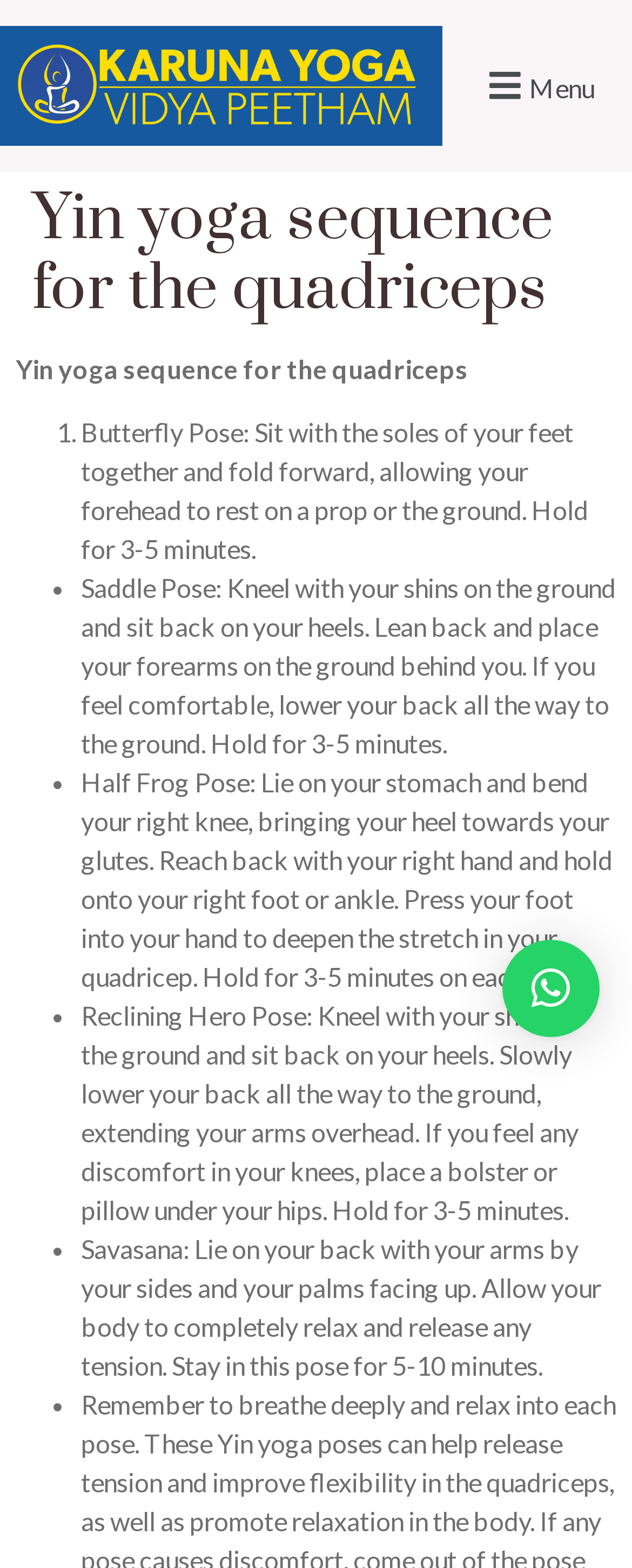Explain in detail what is displayed on the webpage.

The webpage is about a Yin yoga sequence for the quadriceps, with a focus on various poses to help stretch and relax the quadriceps muscles. At the top right corner, there is a "Toggle Menu" button. Below it, there is a header section with the title "Yin yoga sequence for the quadriceps" in a prominent font.

The main content of the page is a list of yoga poses, each with a brief description and instructions on how to perform them. The list starts with "Butterfly Pose", followed by "Saddle Pose", "Half Frog Pose", "Reclining Hero Pose", and finally "Savasana". Each pose is denoted by a bullet point or a numbered marker, and the text describing the pose is positioned to the right of the marker.

The text describing each pose is concise and provides clear instructions on how to perform the pose, including the duration for which it should be held. The poses are arranged in a vertical list, with each pose positioned below the previous one.

At the bottom right corner of the page, there is a button with a cross symbol, which may be used to close or dismiss a window or dialog box.